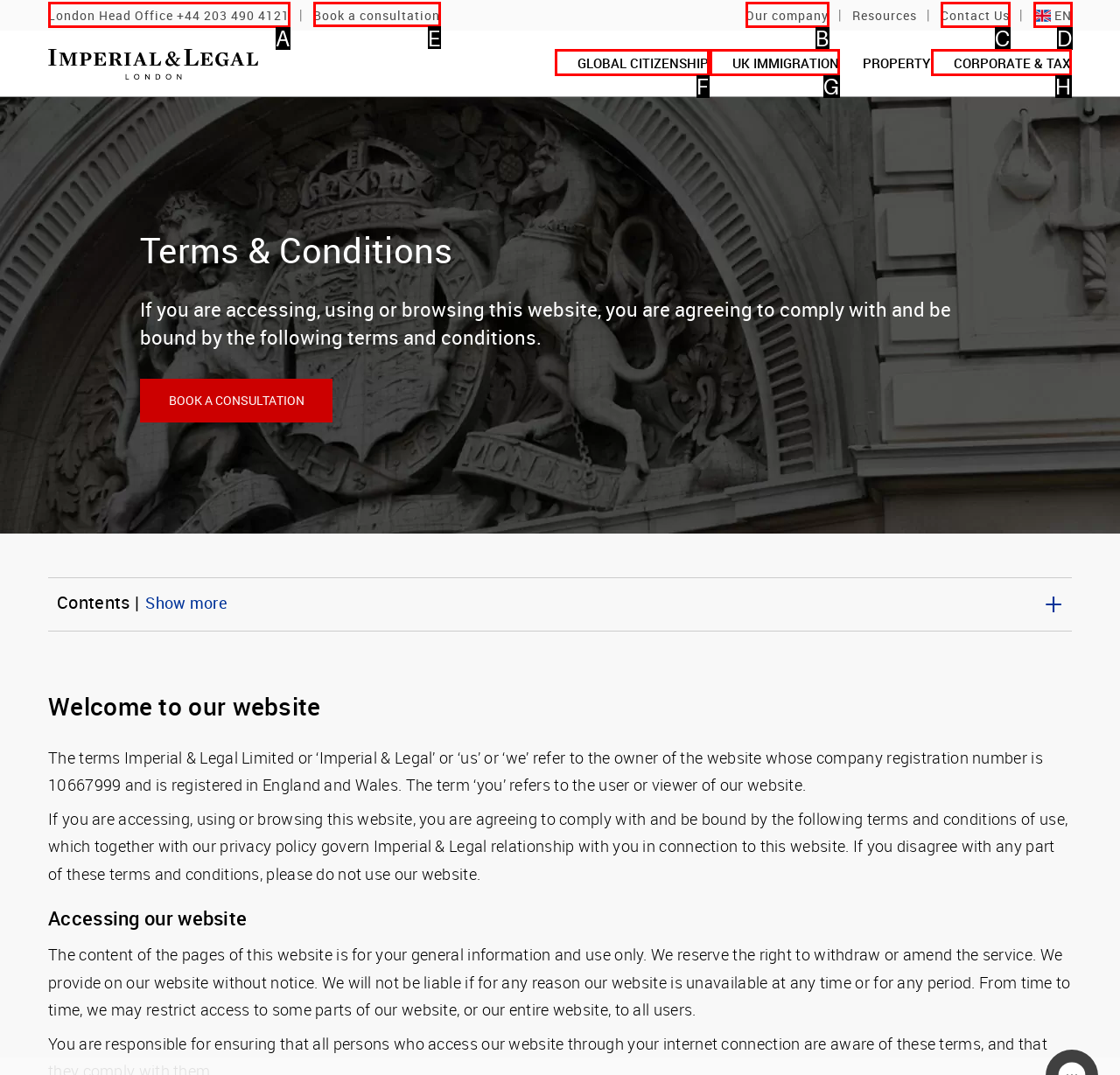Which HTML element should be clicked to perform the following task: Book a consultation
Reply with the letter of the appropriate option.

E